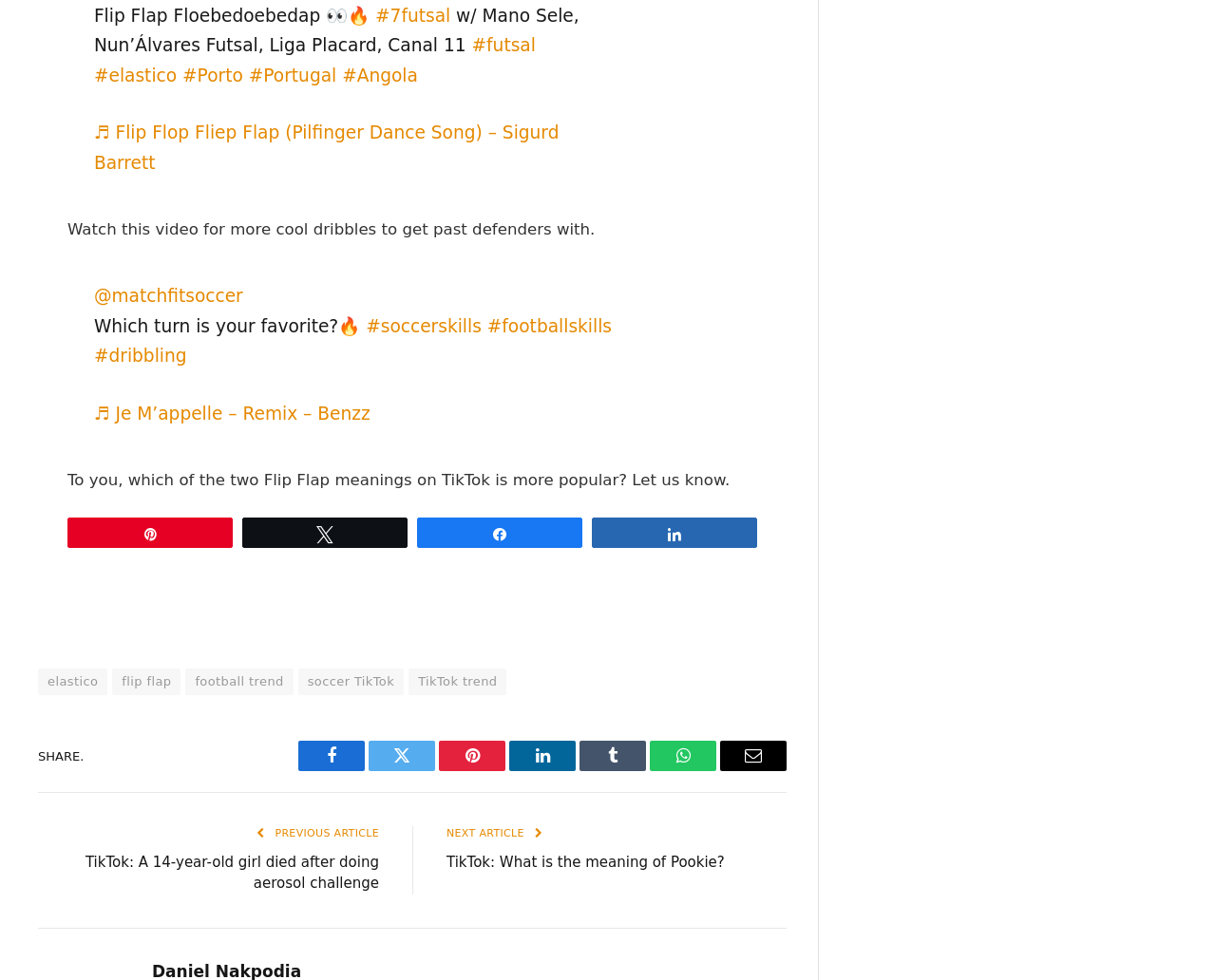What is the name of the author mentioned?
Answer the question with a single word or phrase, referring to the image.

@matchfitsoccer